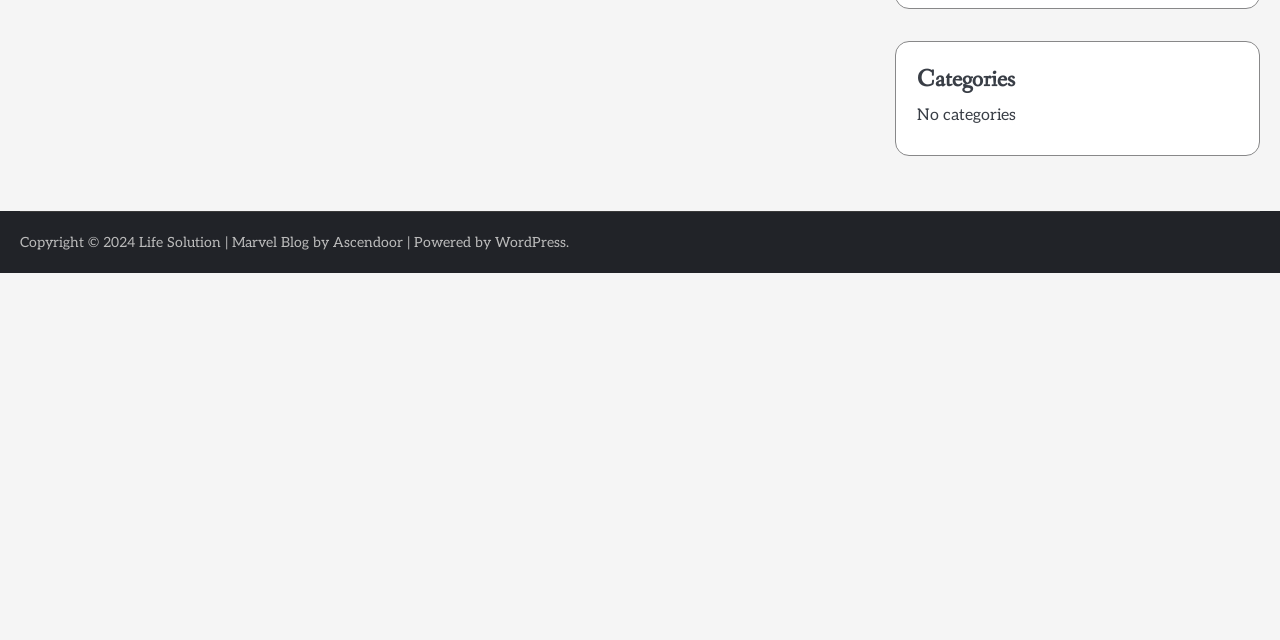Locate and provide the bounding box coordinates for the HTML element that matches this description: "WordPress".

[0.387, 0.366, 0.442, 0.392]